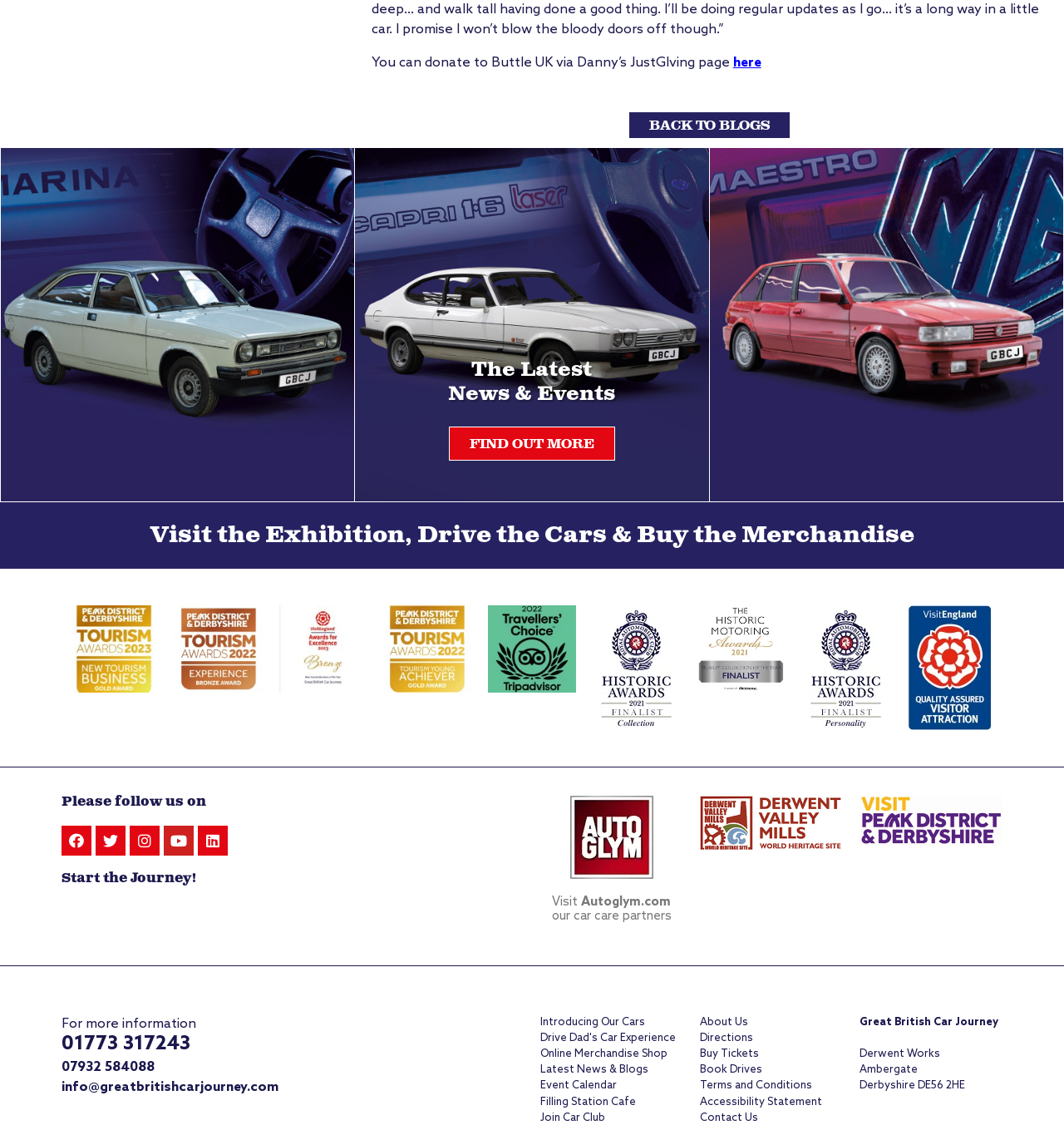Locate the bounding box coordinates of the element's region that should be clicked to carry out the following instruction: "Follow on Facebook". The coordinates need to be four float numbers between 0 and 1, i.e., [left, top, right, bottom].

[0.058, 0.73, 0.086, 0.757]